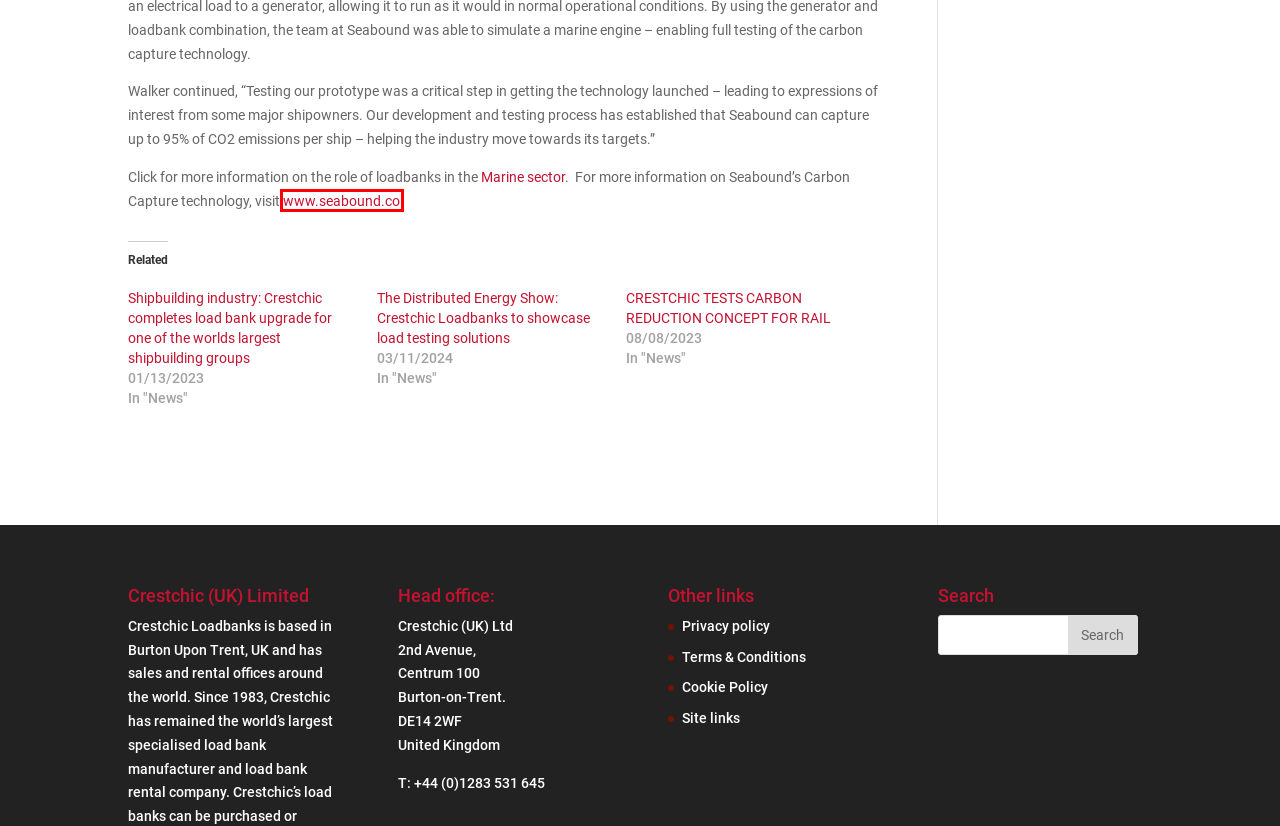Consider the screenshot of a webpage with a red bounding box and select the webpage description that best describes the new page that appears after clicking the element inside the red box. Here are the candidates:
A. Terms and Conditions - Crestchic USA leading manufacturer of load banks
B. CARBON REDUCTION TESTS CONCEPT FOR RAIL BY CRESTCHIC
C. Shipbuilding: Crestchic loadbank upgrade for worlds largest shipbuilder
D. Privacy policy - Crestchic USA leading manufacturer of load banks
E. Marine & Shipbuilding - Crestchic USA leading manufacturer of load banks
F. Site links - Crestchic USA leading manufacturer of load banks
G. Seabound
H. Crestchic Loadbanks to showcase load testing solutions at The Distributed Energy Show

G